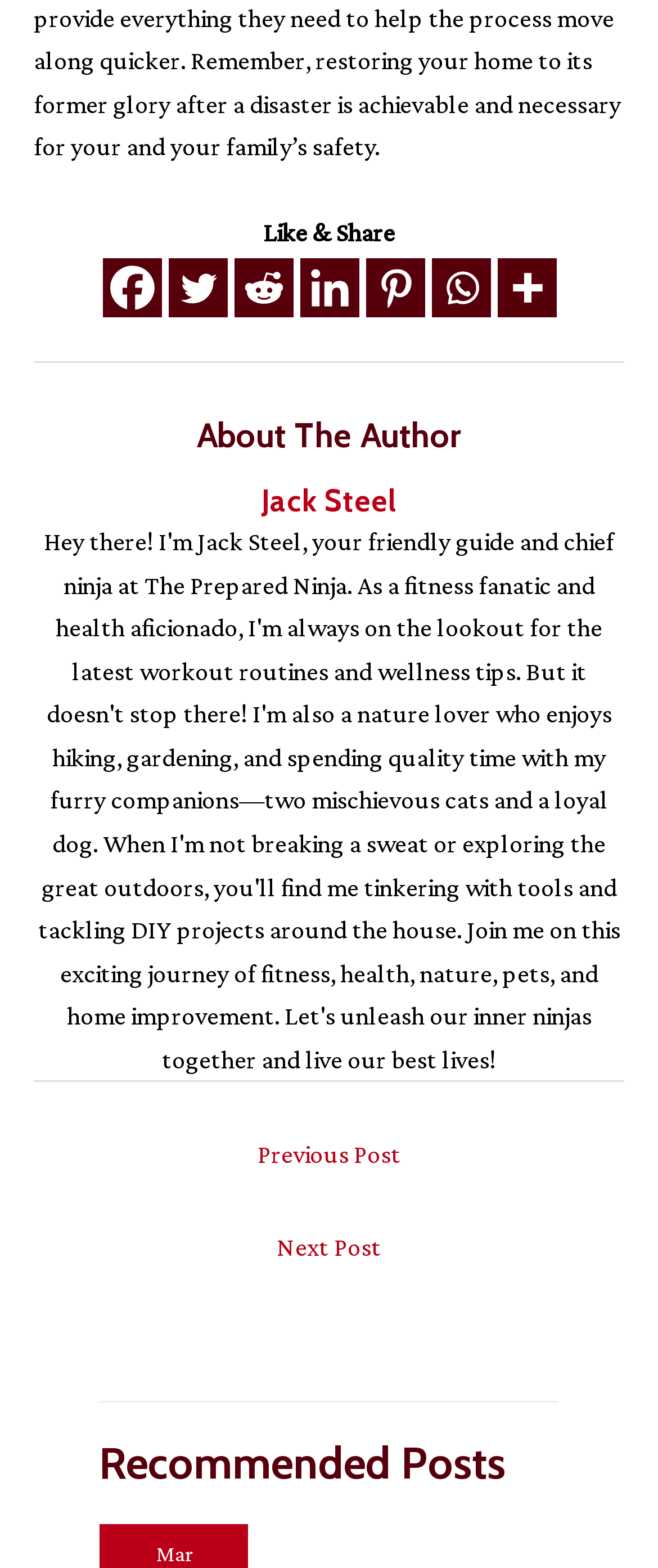Please identify the bounding box coordinates of the area I need to click to accomplish the following instruction: "Share on Facebook".

[0.155, 0.165, 0.245, 0.203]